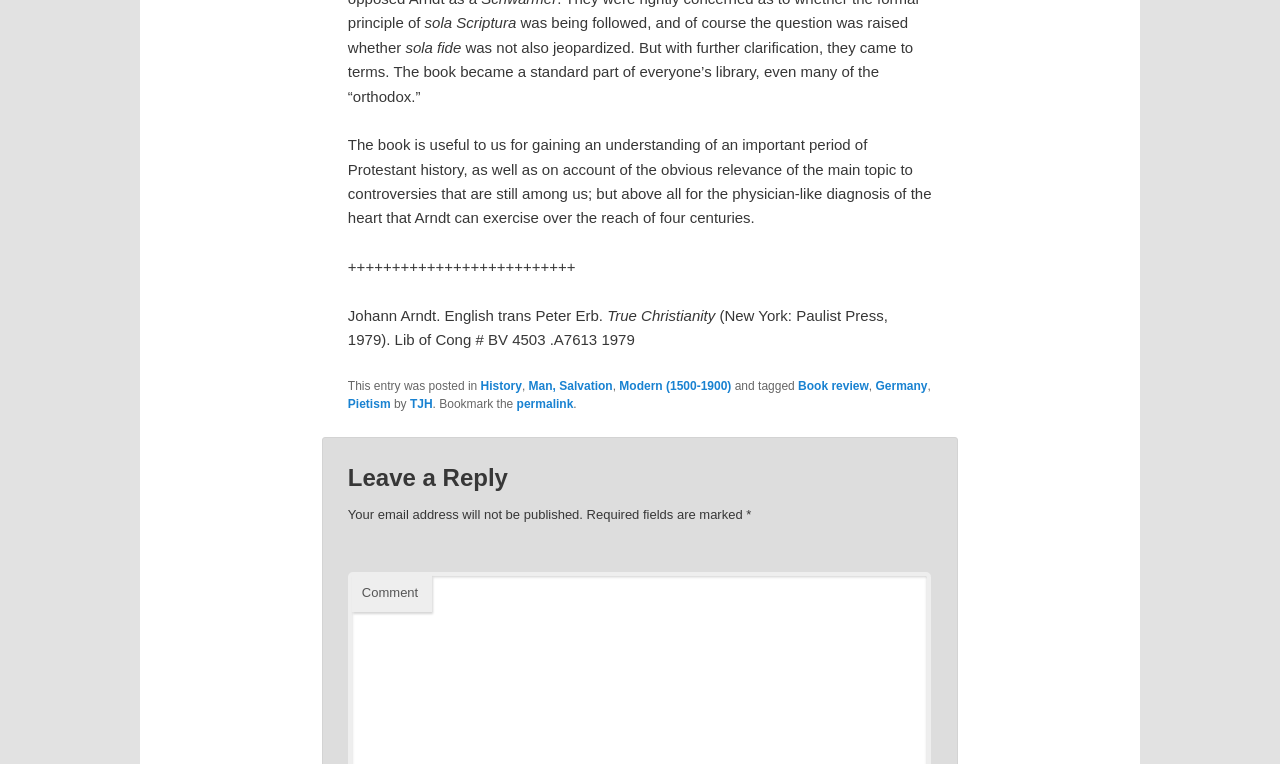What is the category of the post?
Examine the webpage screenshot and provide an in-depth answer to the question.

The categories of the post can be found in the footer section, where there are links to 'History', 'Man, Salvation', 'Modern (1500-1900)', 'Book review', 'Germany', and 'Pietism'.